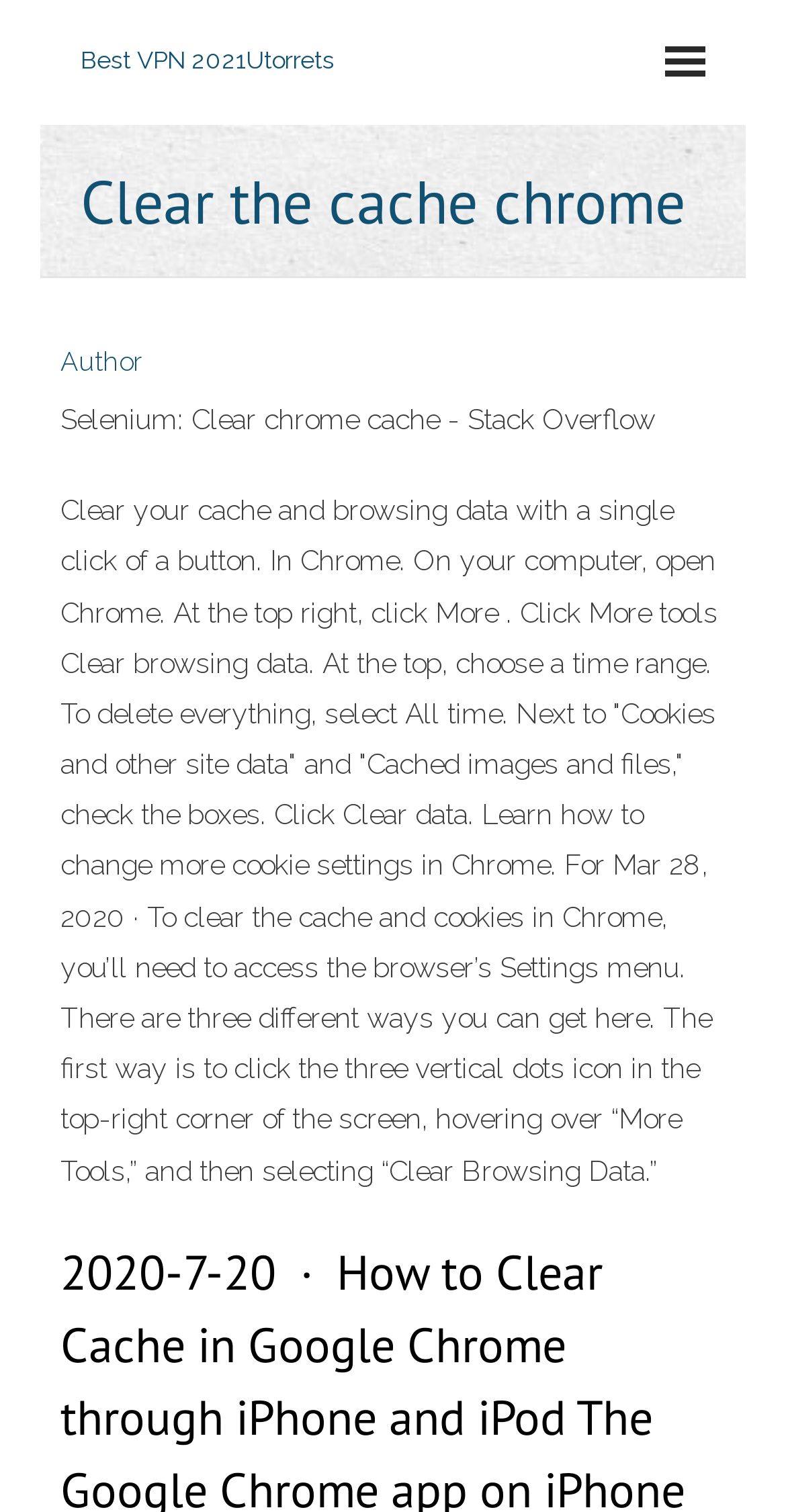What is the first step to clear chrome cache? Refer to the image and provide a one-word or short phrase answer.

Open Chrome